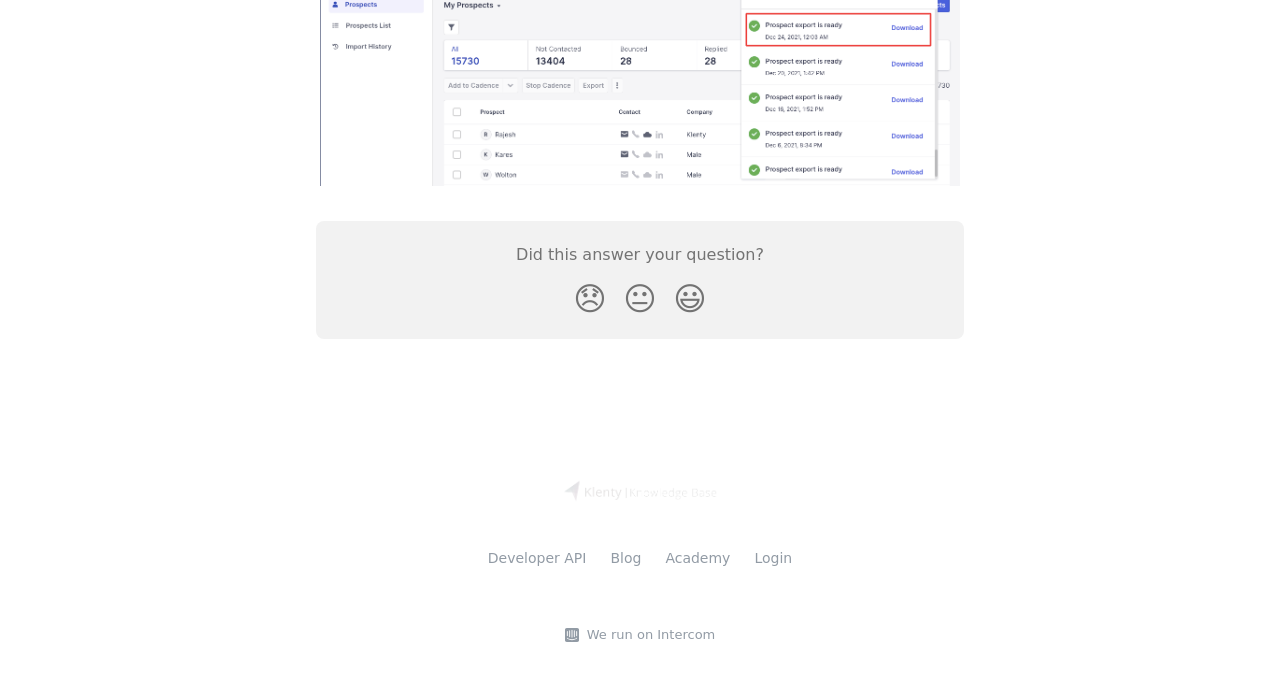Pinpoint the bounding box coordinates of the clickable area necessary to execute the following instruction: "Click the Smiley Reaction button". The coordinates should be given as four float numbers between 0 and 1, namely [left, top, right, bottom].

[0.52, 0.391, 0.559, 0.471]